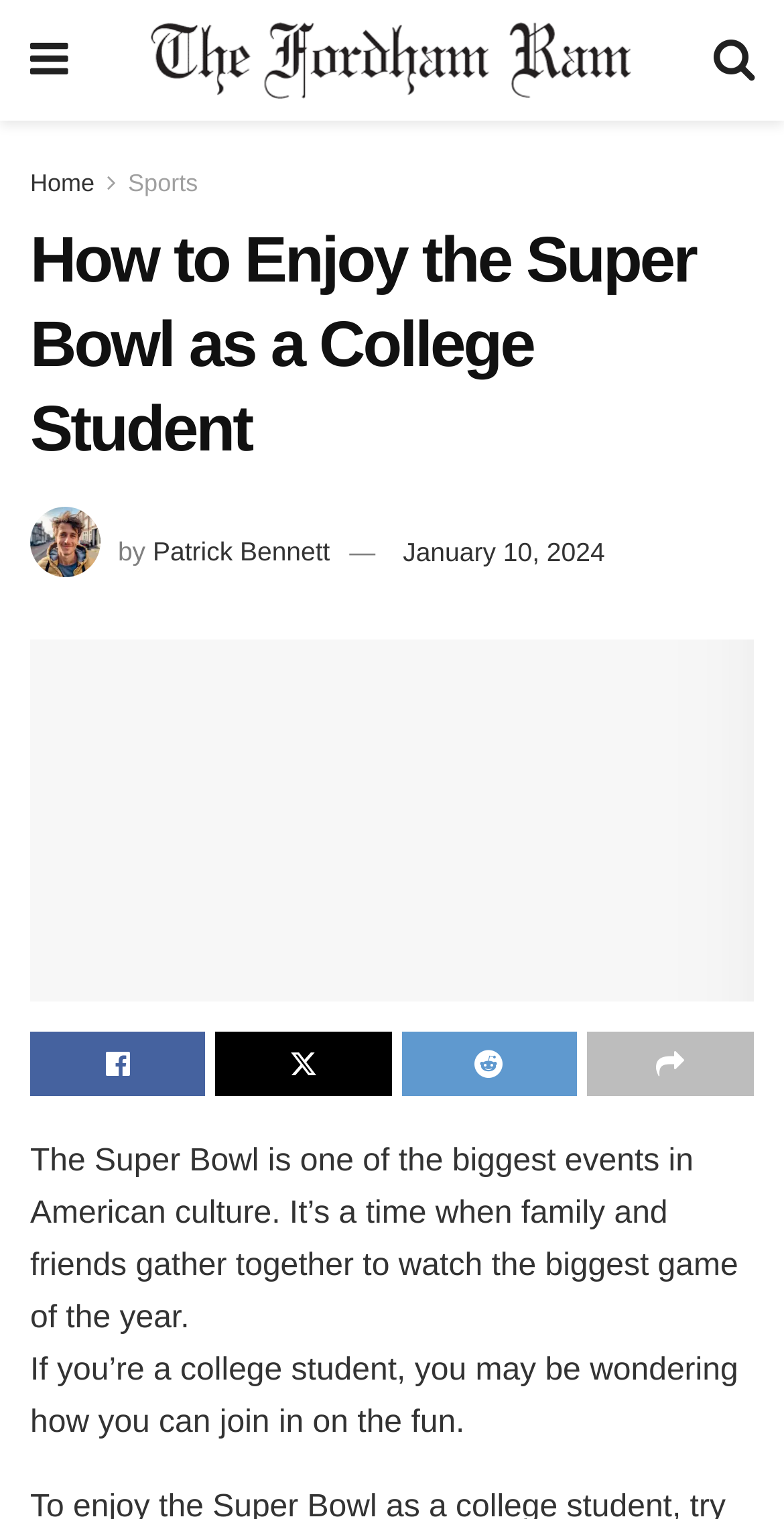Given the element description ykzjzykzjz, identify the bounding box coordinates for the UI element on the webpage screenshot. The format should be (top-left x, top-left y, bottom-right x, bottom-right y), with values between 0 and 1.

None